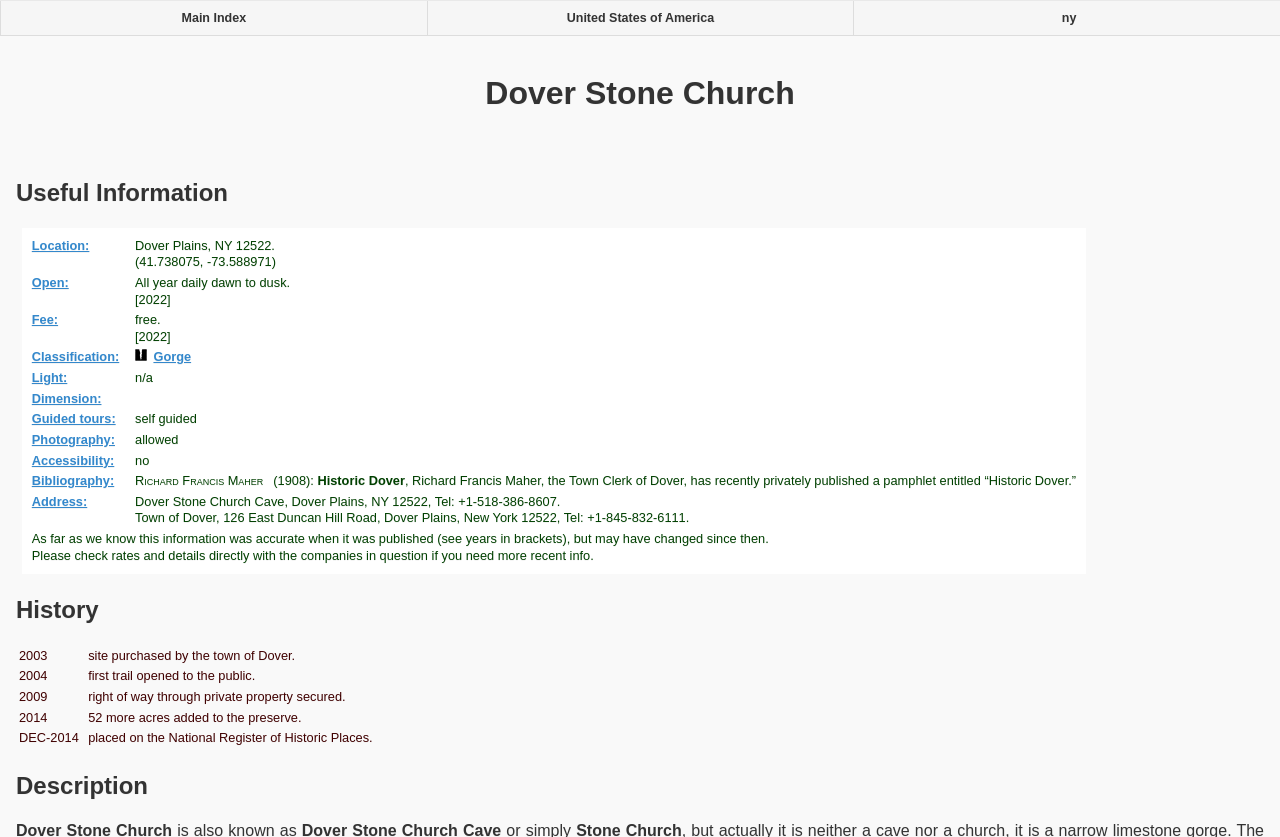Specify the bounding box coordinates (top-left x, top-left y, bottom-right x, bottom-right y) of the UI element in the screenshot that matches this description: Dimension:

[0.025, 0.467, 0.084, 0.485]